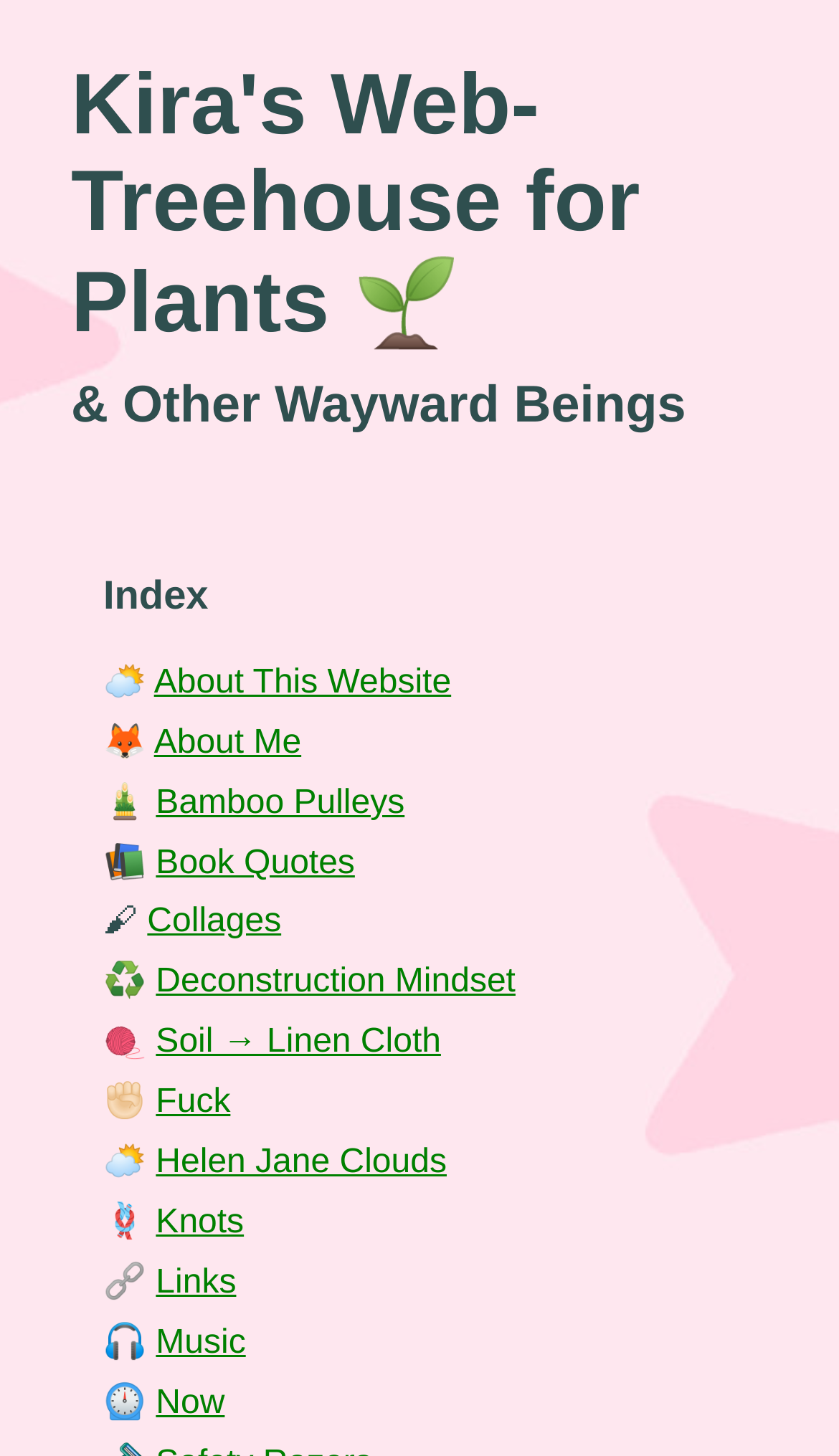Locate the bounding box coordinates of the element that needs to be clicked to carry out the instruction: "Contact us for help". The coordinates should be given as four float numbers ranging from 0 to 1, i.e., [left, top, right, bottom].

None